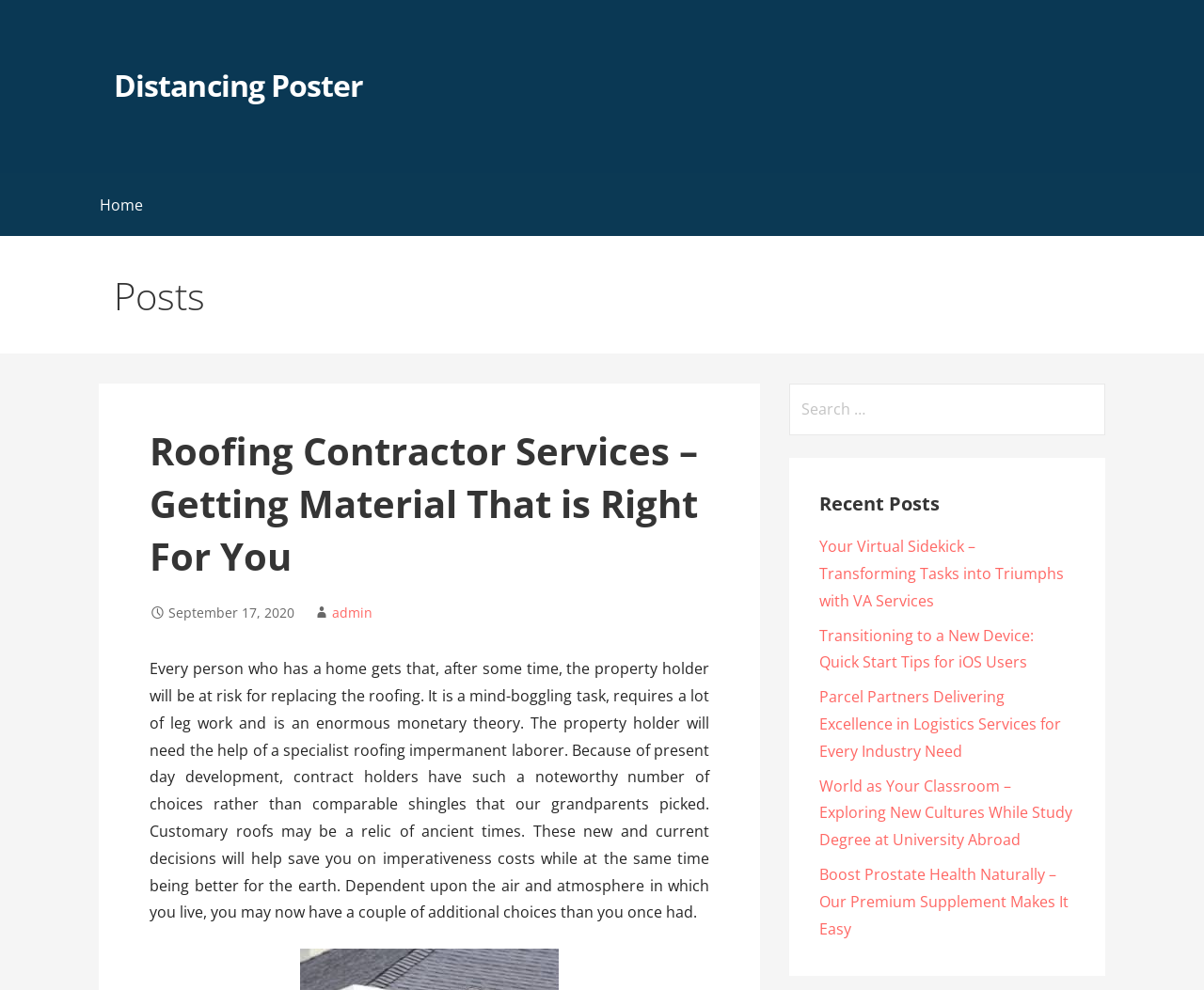From the webpage screenshot, predict the bounding box coordinates (top-left x, top-left y, bottom-right x, bottom-right y) for the UI element described here: Distancing Poster

[0.095, 0.066, 0.302, 0.107]